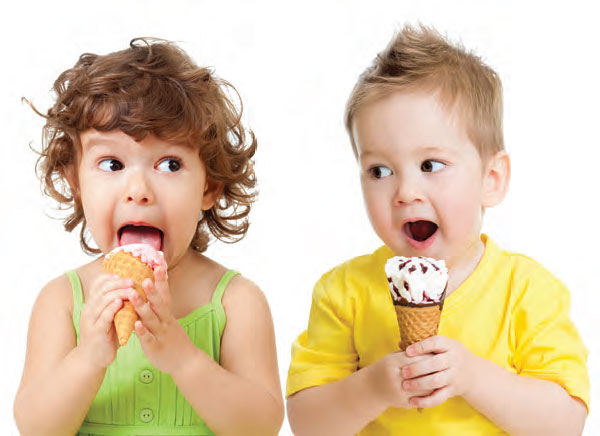What flavor is the boy's ice cream?
Using the image, give a concise answer in the form of a single word or short phrase.

White with chocolate syrup